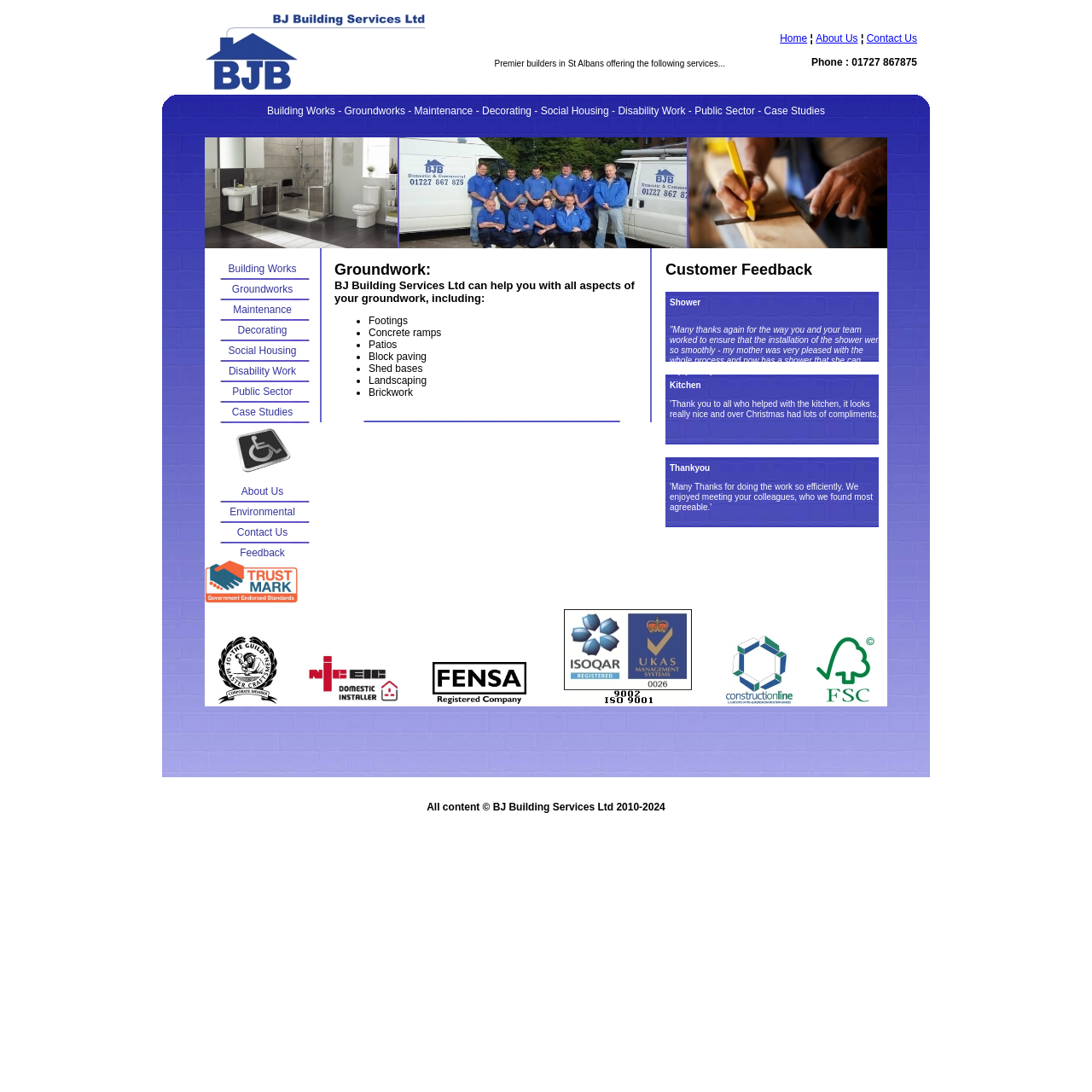Identify the bounding box for the UI element that is described as follows: "Observer: a map of NYC".

None